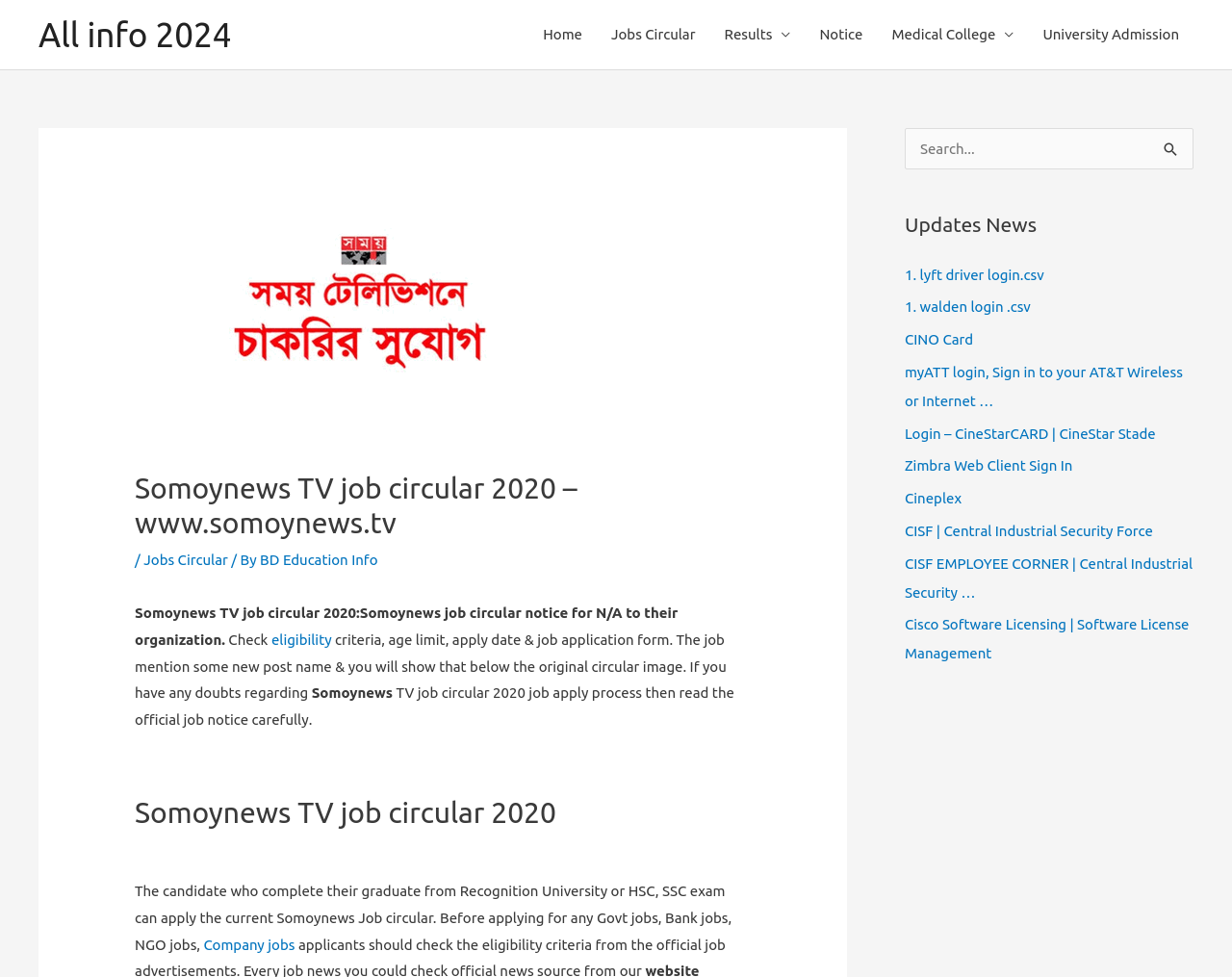What is the purpose of the search box?
Could you answer the question with a detailed and thorough explanation?

I inferred the purpose of the search box by looking at its location and the surrounding elements. The search box is located in a section with a heading 'Search for:' and is accompanied by a button labeled 'Search', which suggests that it is used to search for jobs or related information.